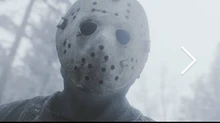Carefully examine the image and provide an in-depth answer to the question: What is the theme of the post?

The post title 'Vincente DiSanti Tells Us to Never Hike in the Snow' and the image's horror-themed setting suggest that the post is discussing themes related to horror or survival in treacherous settings, such as hiking in the snow.